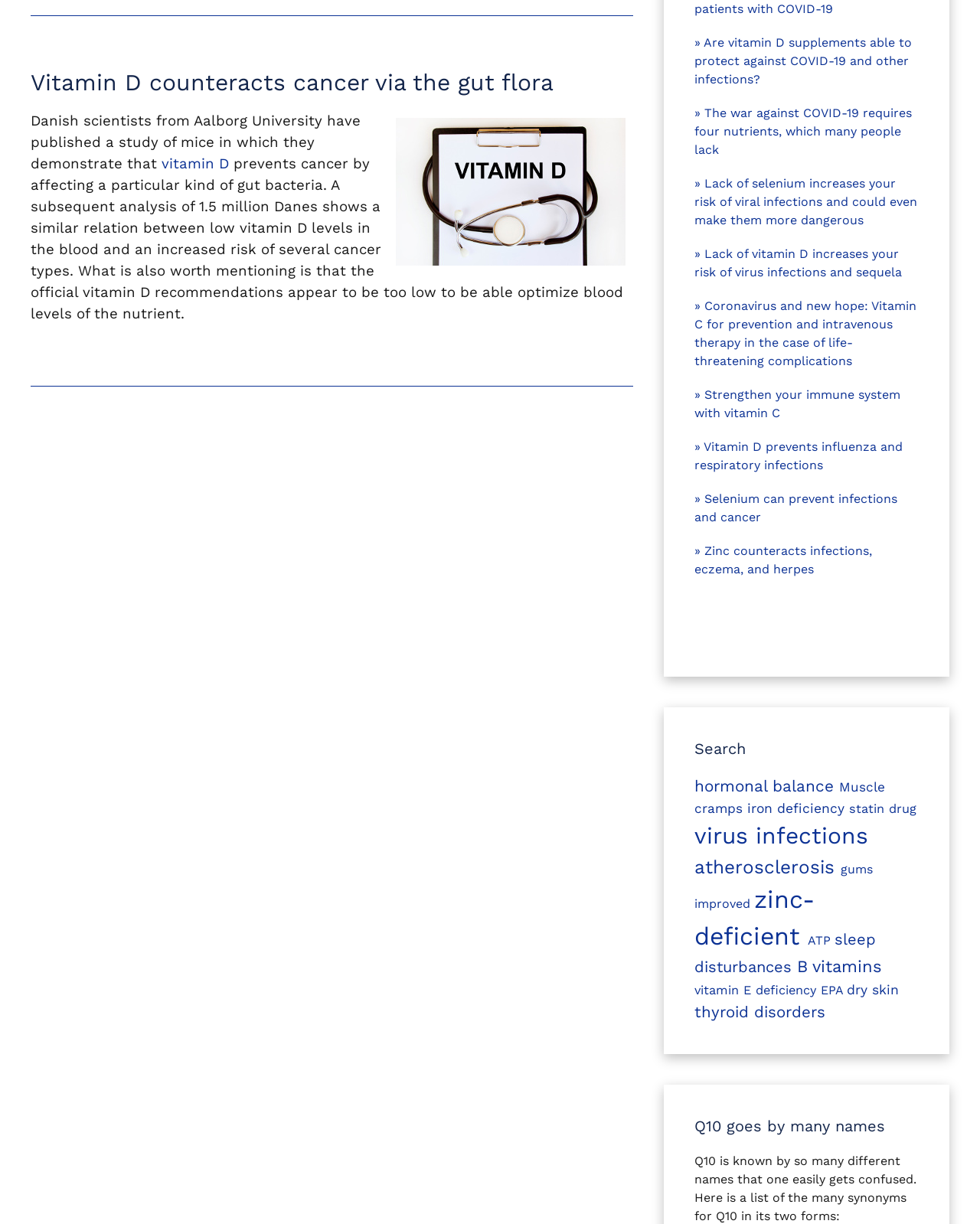For the following element description, predict the bounding box coordinates in the format (top-left x, top-left y, bottom-right x, bottom-right y). All values should be floating point numbers between 0 and 1. Description: vitamin E deficiency

[0.708, 0.803, 0.837, 0.815]